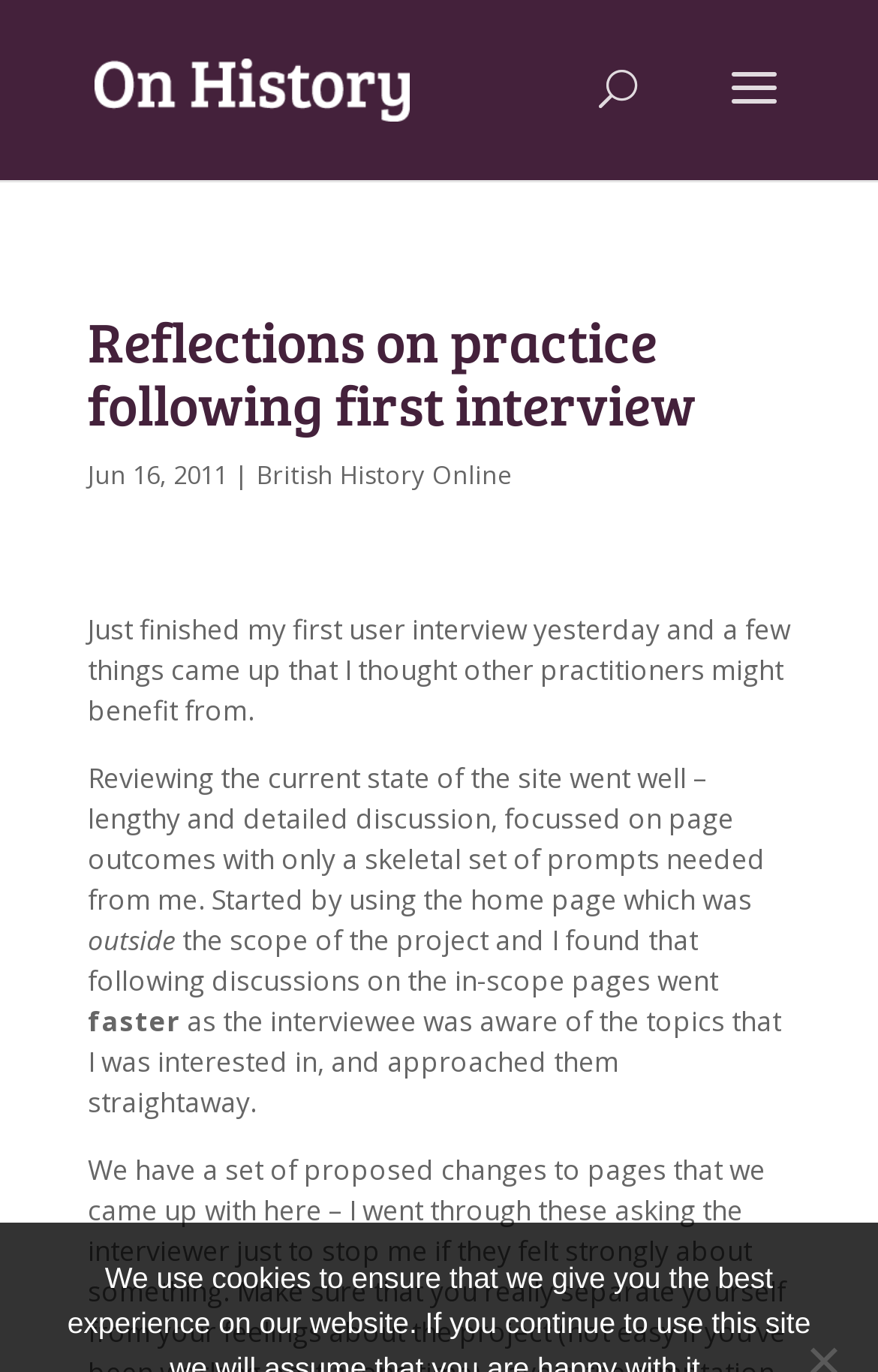Find the bounding box coordinates for the HTML element specified by: "alt="On History"".

[0.108, 0.05, 0.467, 0.077]